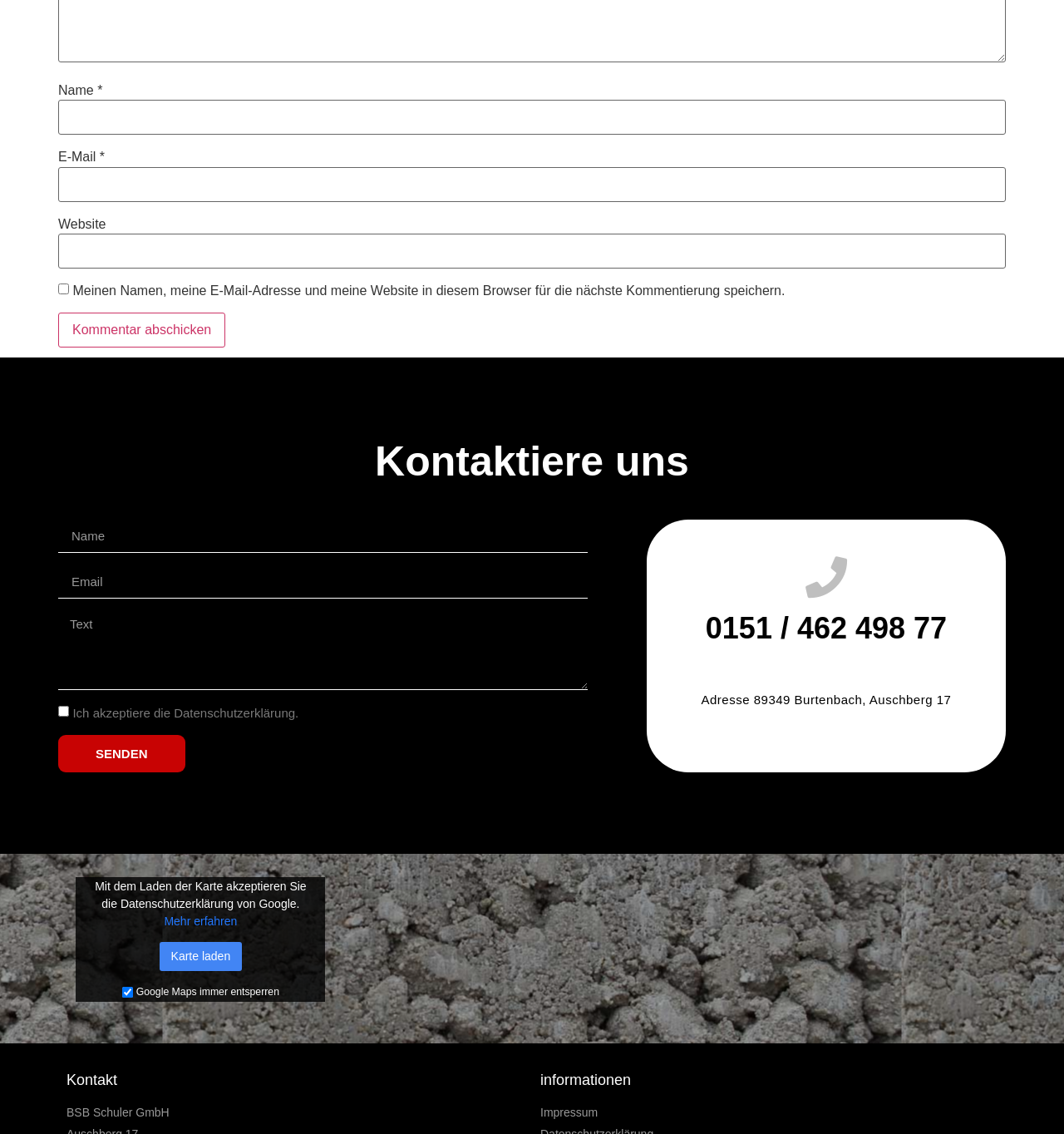Give the bounding box coordinates for the element described as: "name="submit" value="Kommentar abschicken"".

[0.055, 0.275, 0.212, 0.306]